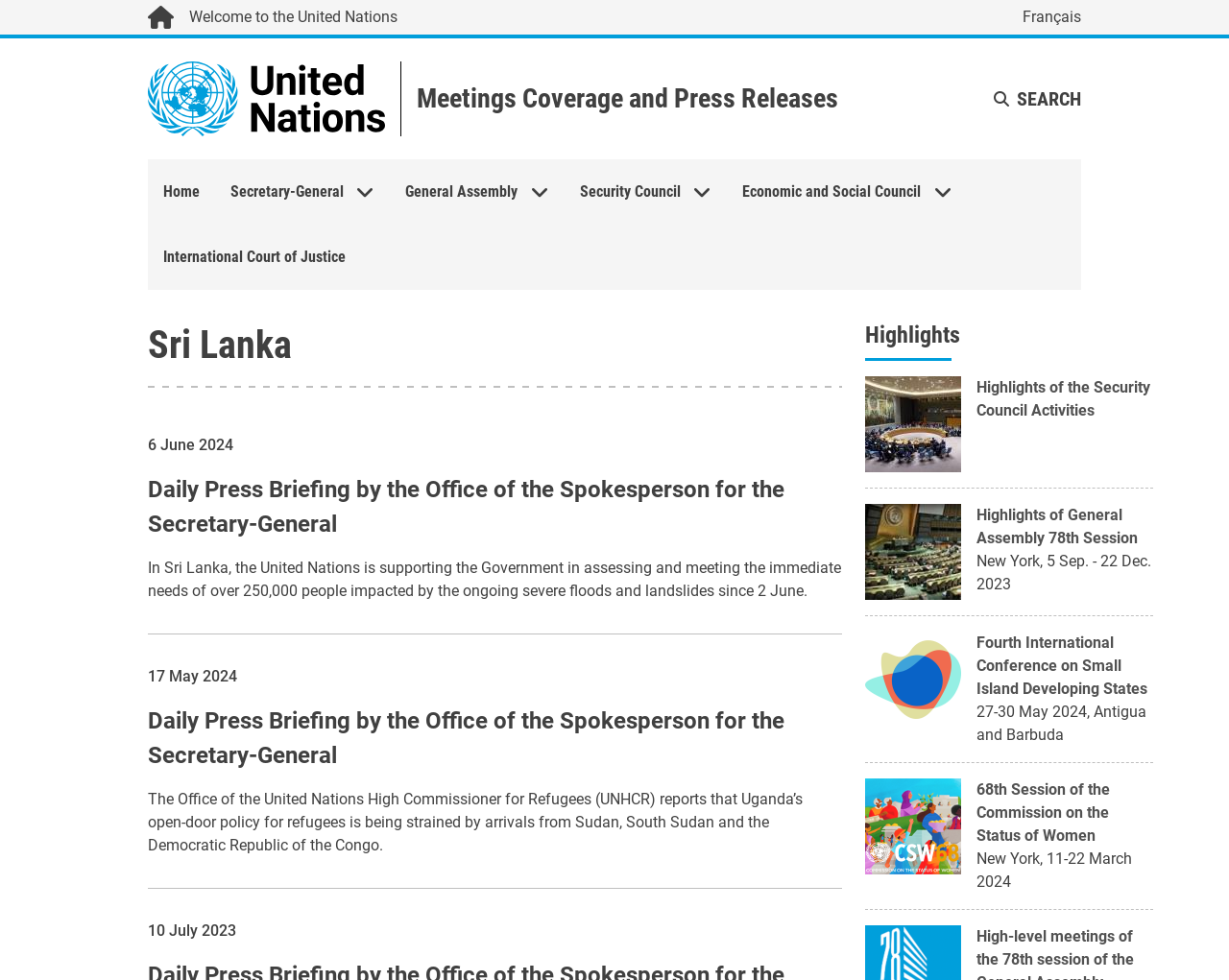Locate the bounding box coordinates of the area where you should click to accomplish the instruction: "Read the daily press briefing".

[0.12, 0.486, 0.638, 0.548]